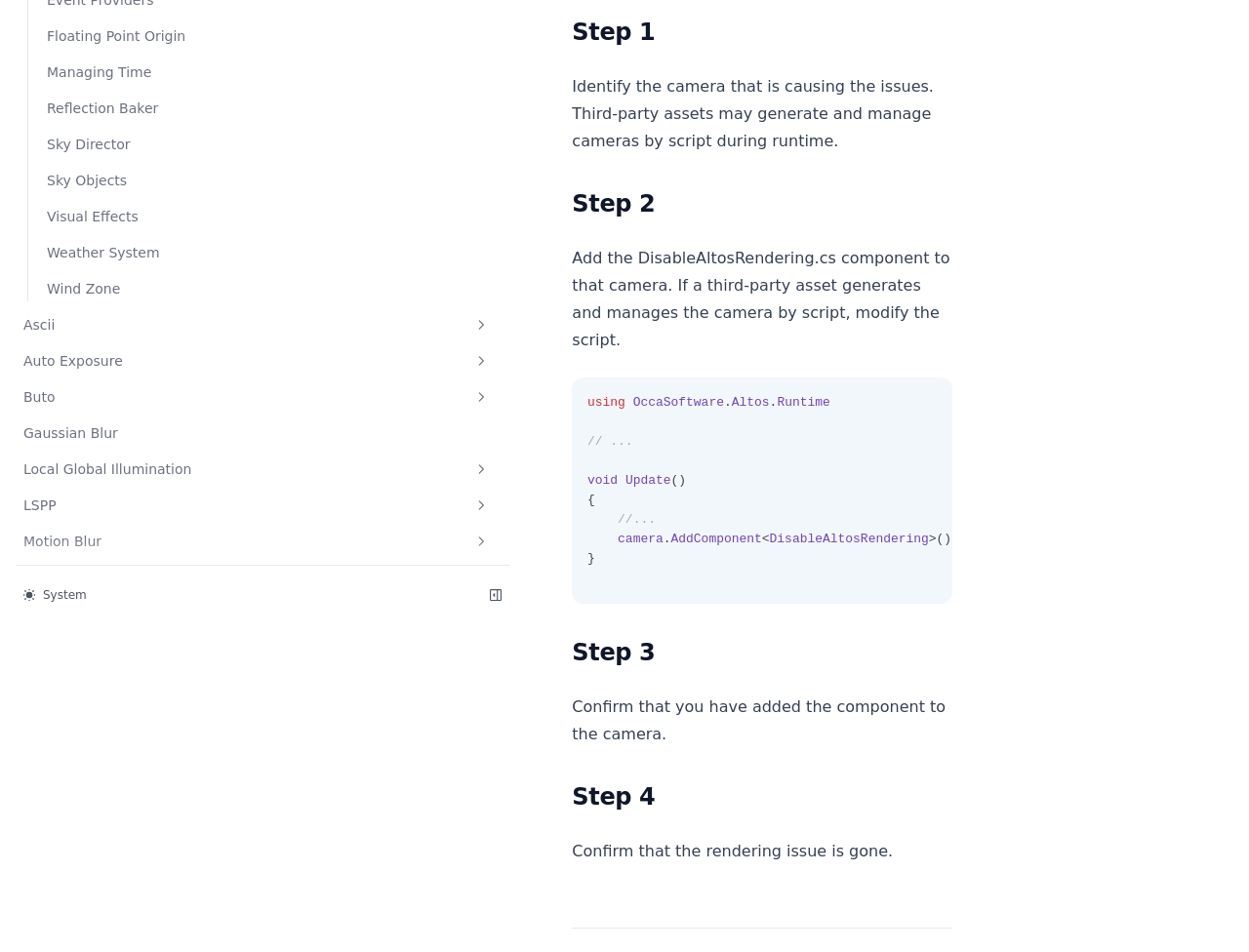Provide the bounding box for the UI element matching this description: "Ascii".

[0.012, 0.332, 0.178, 0.366]